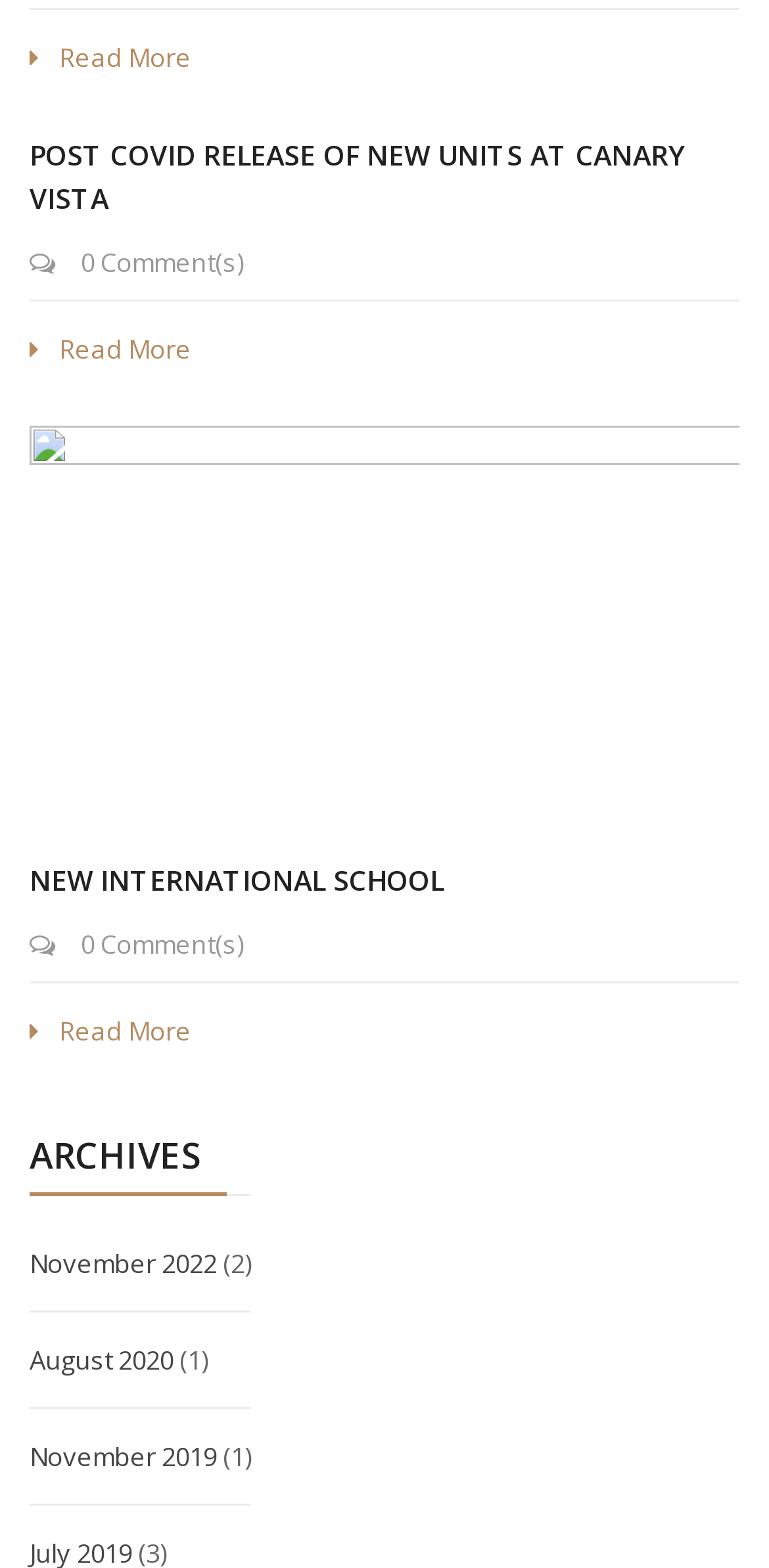Please answer the following question using a single word or phrase: What is the title of the first post?

POST COVID RELEASE OF NEW UNITS AT CANARY VISTA